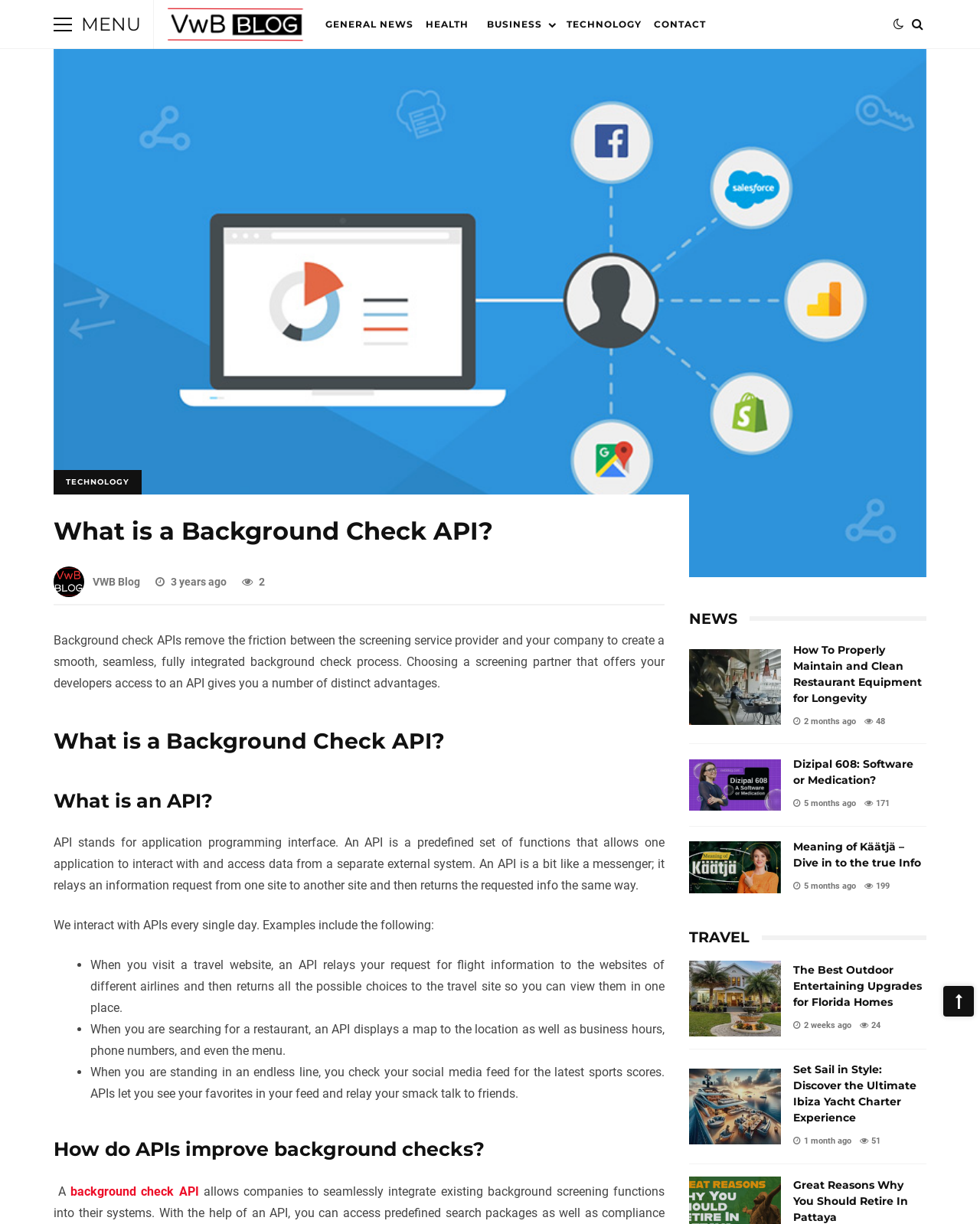What is the main topic of the webpage?
Provide a short answer using one word or a brief phrase based on the image.

Background Check API